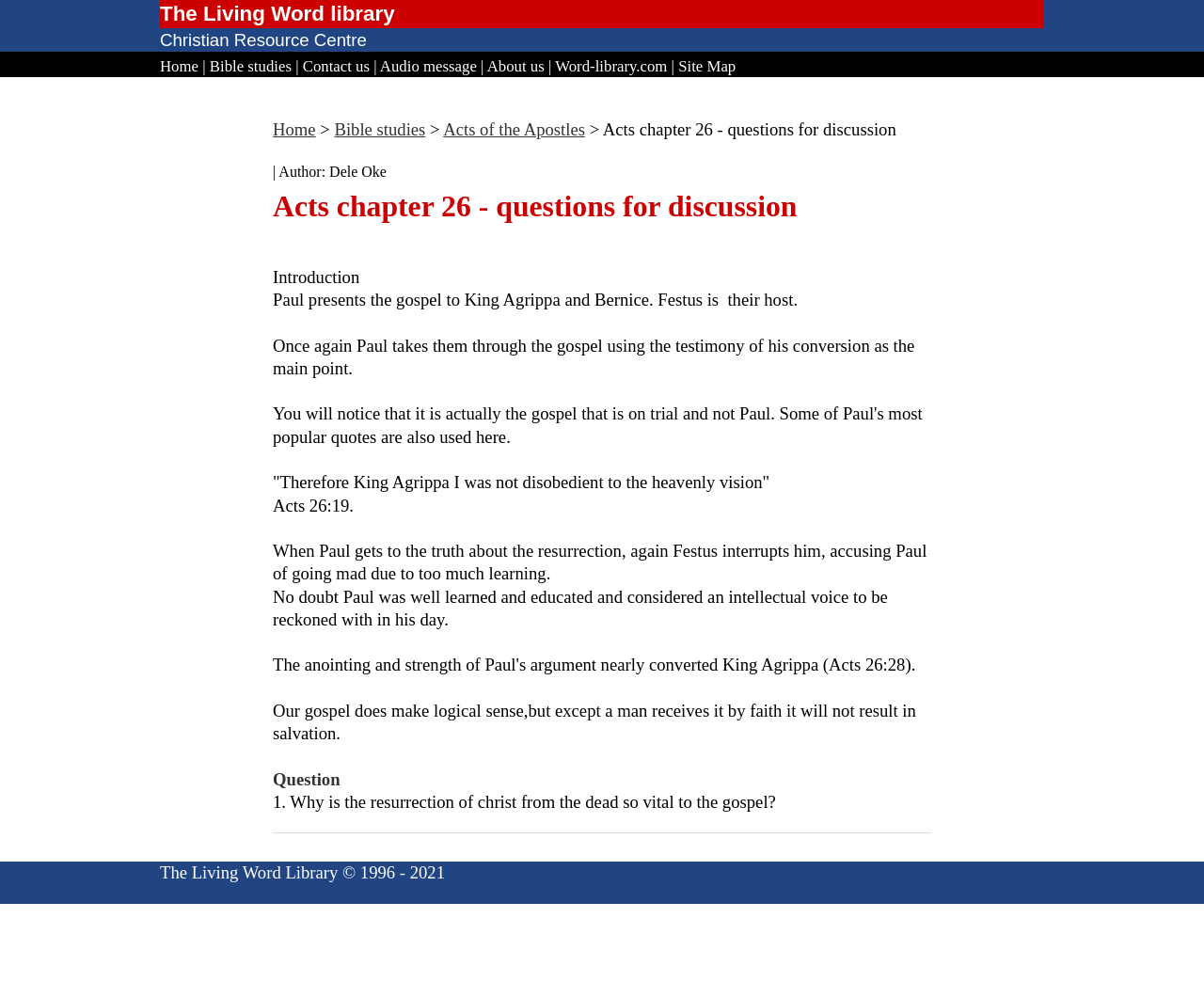Provide a comprehensive caption for the webpage.

The webpage is about Acts chapter 26, specifically discussing questions for discussion. At the top, there is a heading "The Living Word library" followed by a link with the same text. Below it, there is another heading "Christian Resource Centre". 

To the right of these headings, there is a navigation menu consisting of 8 links: "Home", "Bible studies", "Contact us", "Audio message", "About us", "Word-library.com", and "Site Map". These links are separated by vertical lines.

Below the navigation menu, there is a breadcrumb trail with links "Home", "Bible studies", "Acts of the Apostles", and "Acts chapter 26 - questions for discussion". 

The main content of the webpage starts with a heading "Acts chapter 26 - questions for discussion" followed by the author's name "Dele Oke". The content is divided into sections, with headings "Introduction", and several paragraphs of text discussing Paul's gospel presentation to King Agrippa and Bernice. 

There are several quotes from the Bible, including "Therefore King Agrippa I was not disobedient to the heavenly vision" and "Acts 26:19". The text also discusses Festus's interruption of Paul and the importance of faith in receiving the gospel.

At the bottom of the main content, there is a section with a heading "Question" followed by a question "1. Why is the resurrection of christ from the dead so vital to the gospel?".

Finally, at the very bottom of the webpage, there is a horizontal separator line, followed by a copyright notice "The Living Word Library © 1996 - 2021".